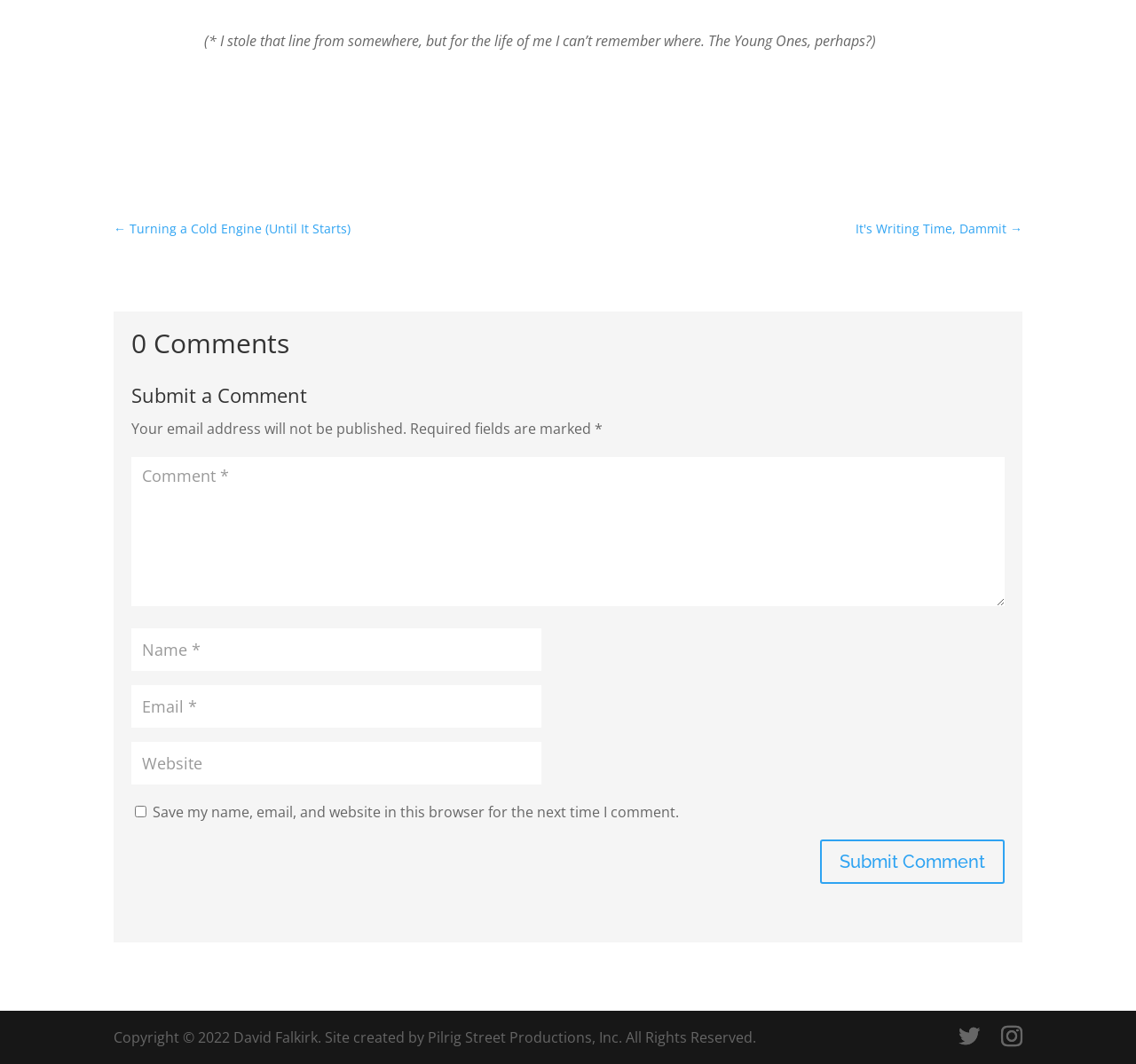Please identify the bounding box coordinates of the element I need to click to follow this instruction: "Click the 'Submit Comment' button".

[0.722, 0.789, 0.884, 0.831]